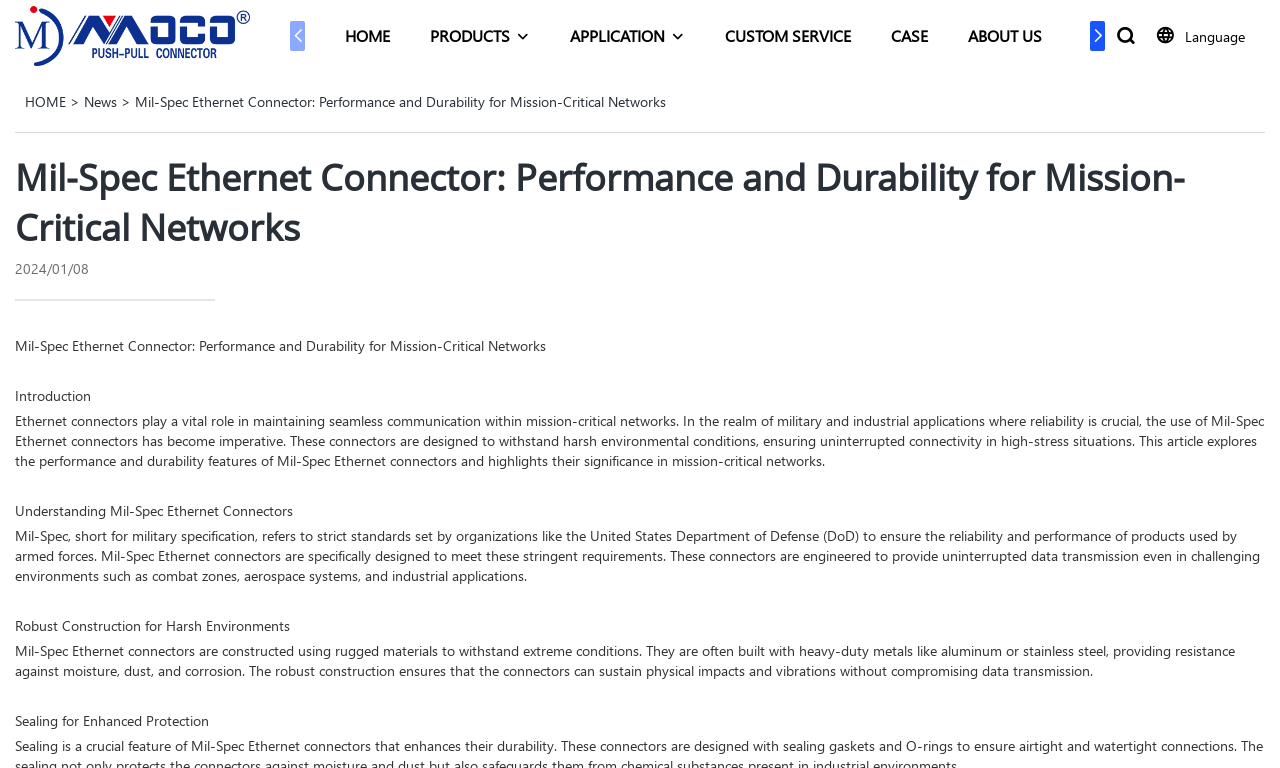Pinpoint the bounding box coordinates of the clickable element needed to complete the instruction: "Read about Mil-Spec Ethernet Connector". The coordinates should be provided as four float numbers between 0 and 1: [left, top, right, bottom].

[0.105, 0.12, 0.52, 0.145]